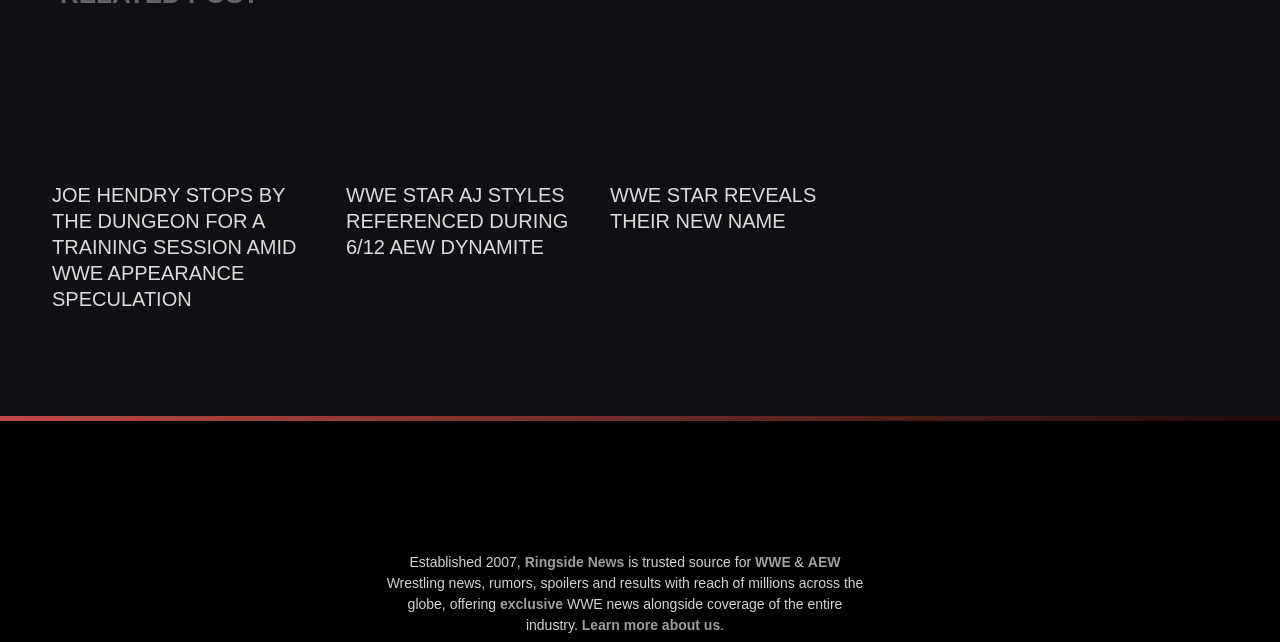Provide a one-word or one-phrase answer to the question:
What is the scope of this website's reach?

Millions across the globe